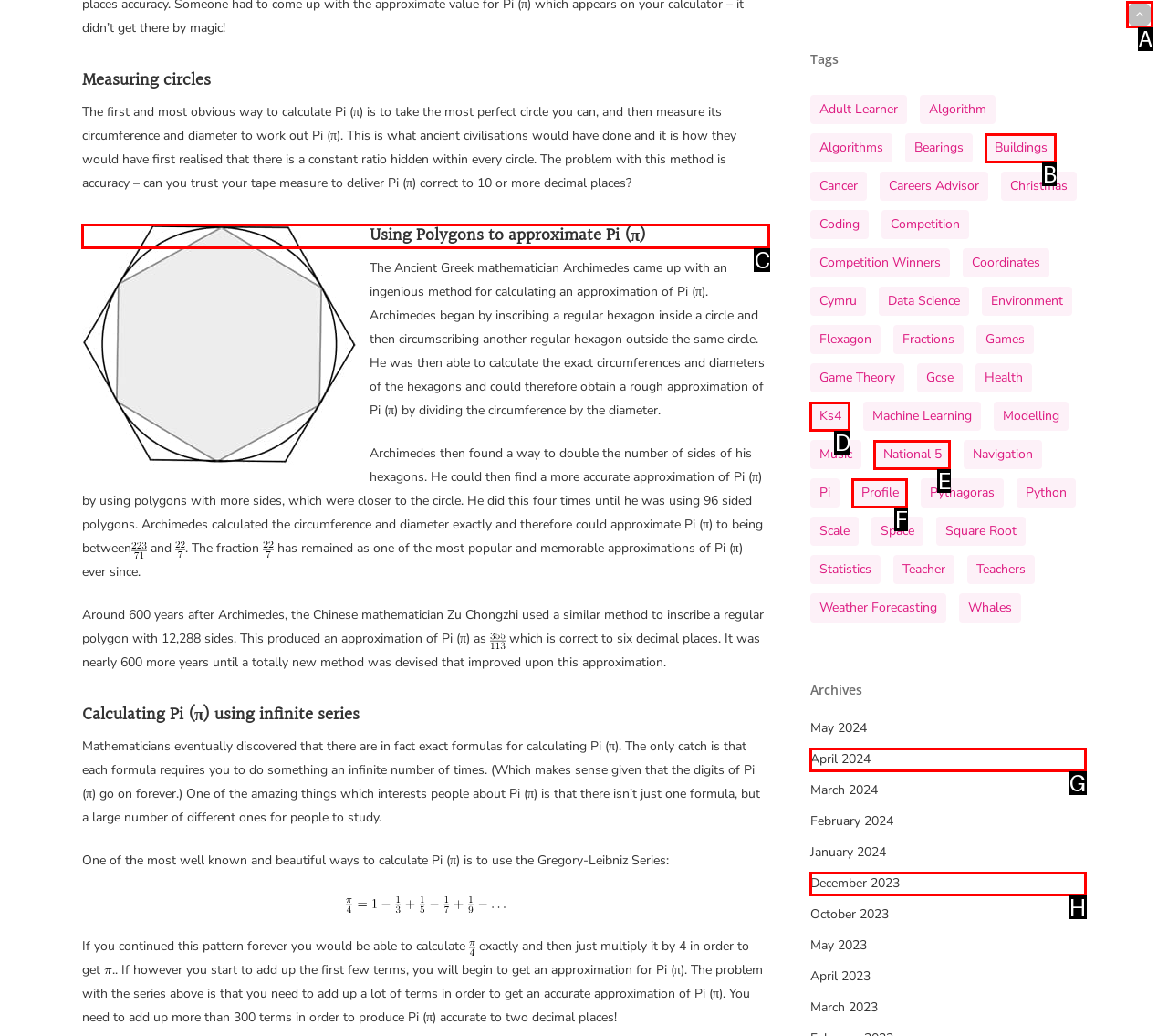What option should I click on to execute the task: Learn about 'Hexagons Using Polygons to approximate Pi'? Give the letter from the available choices.

C